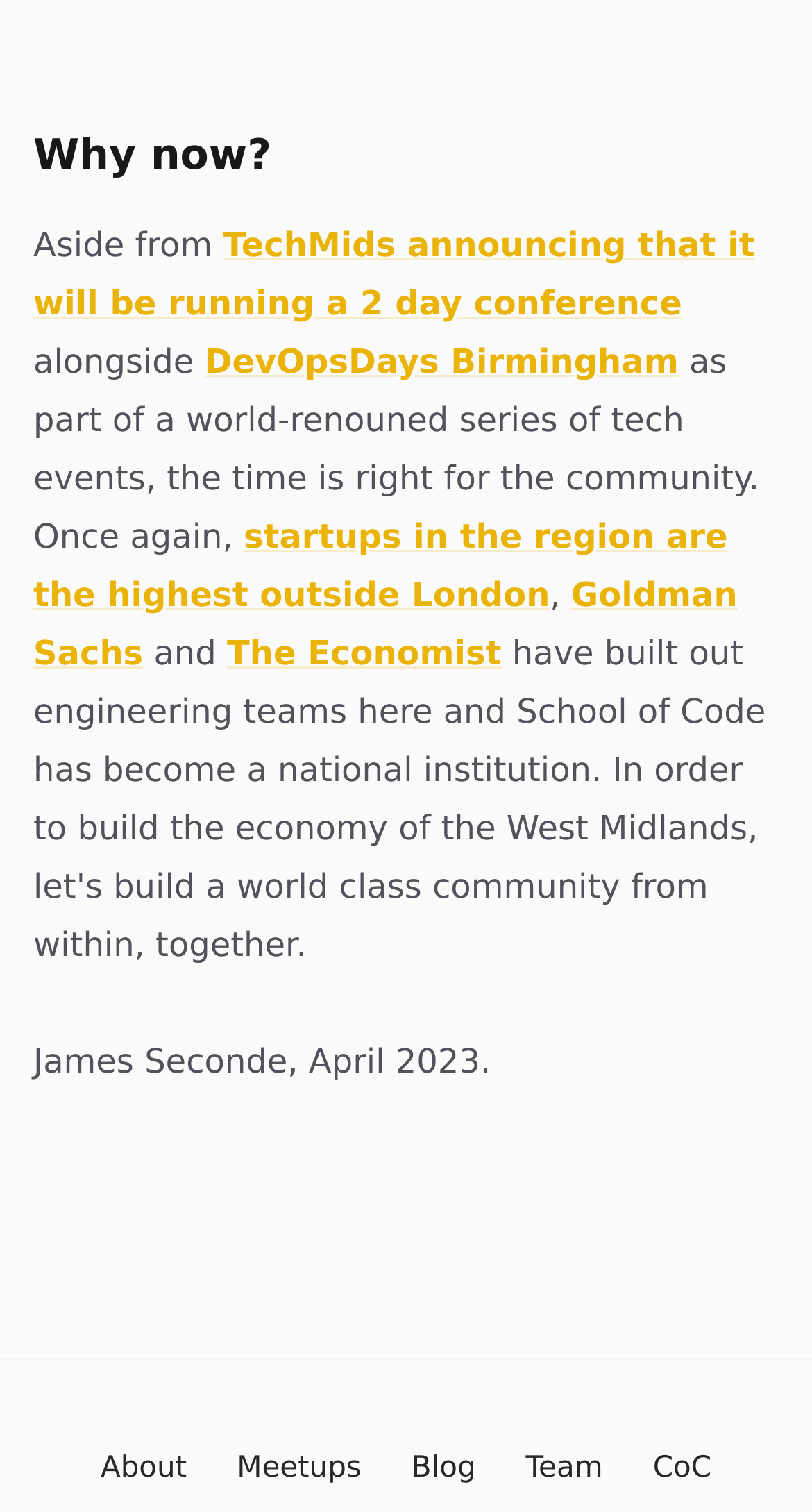Identify the bounding box for the UI element specified in this description: "About". The coordinates must be four float numbers between 0 and 1, formatted as [left, top, right, bottom].

[0.124, 0.955, 0.23, 0.988]